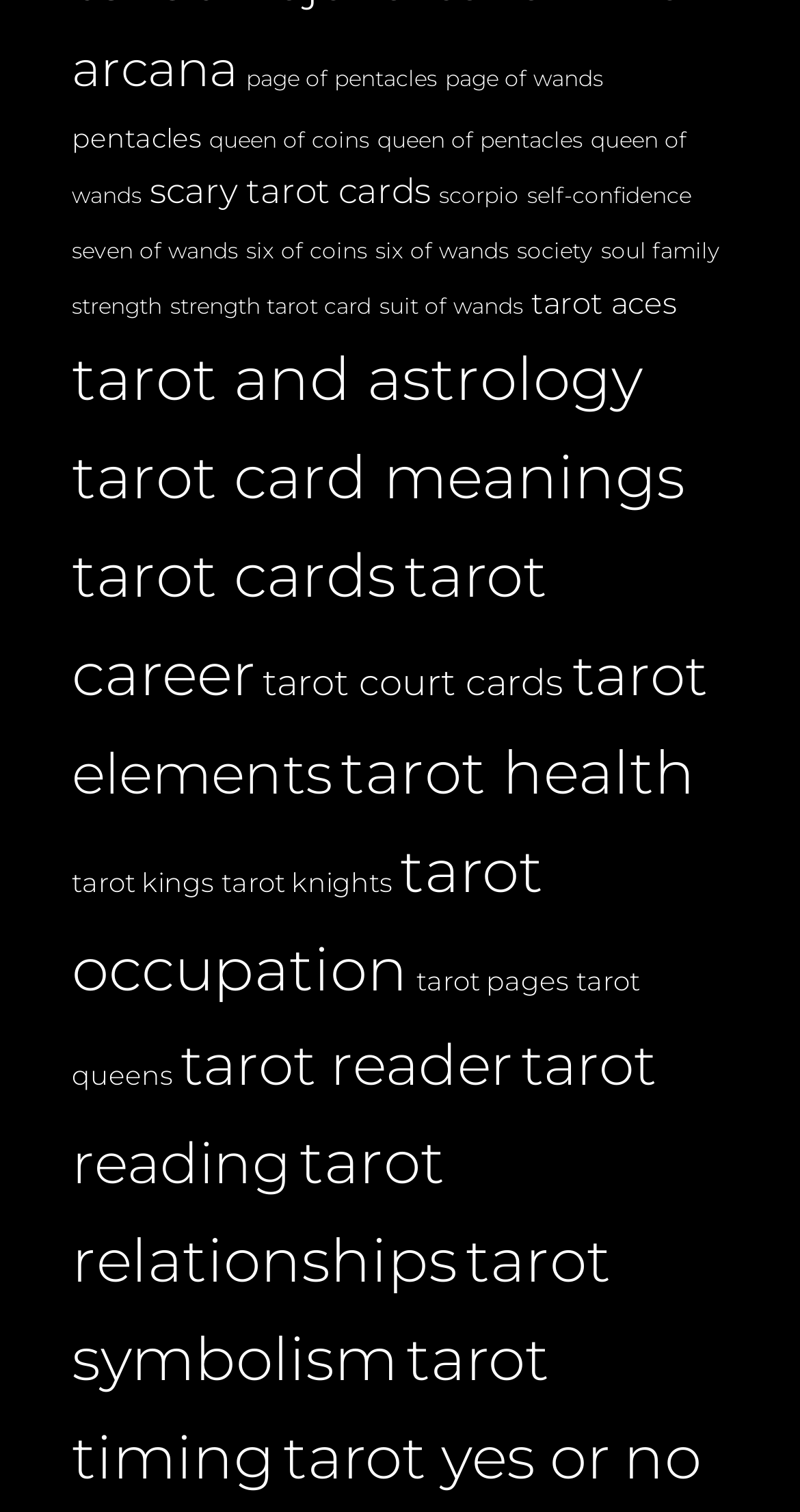Mark the bounding box of the element that matches the following description: "tarot reading".

[0.09, 0.681, 0.821, 0.792]